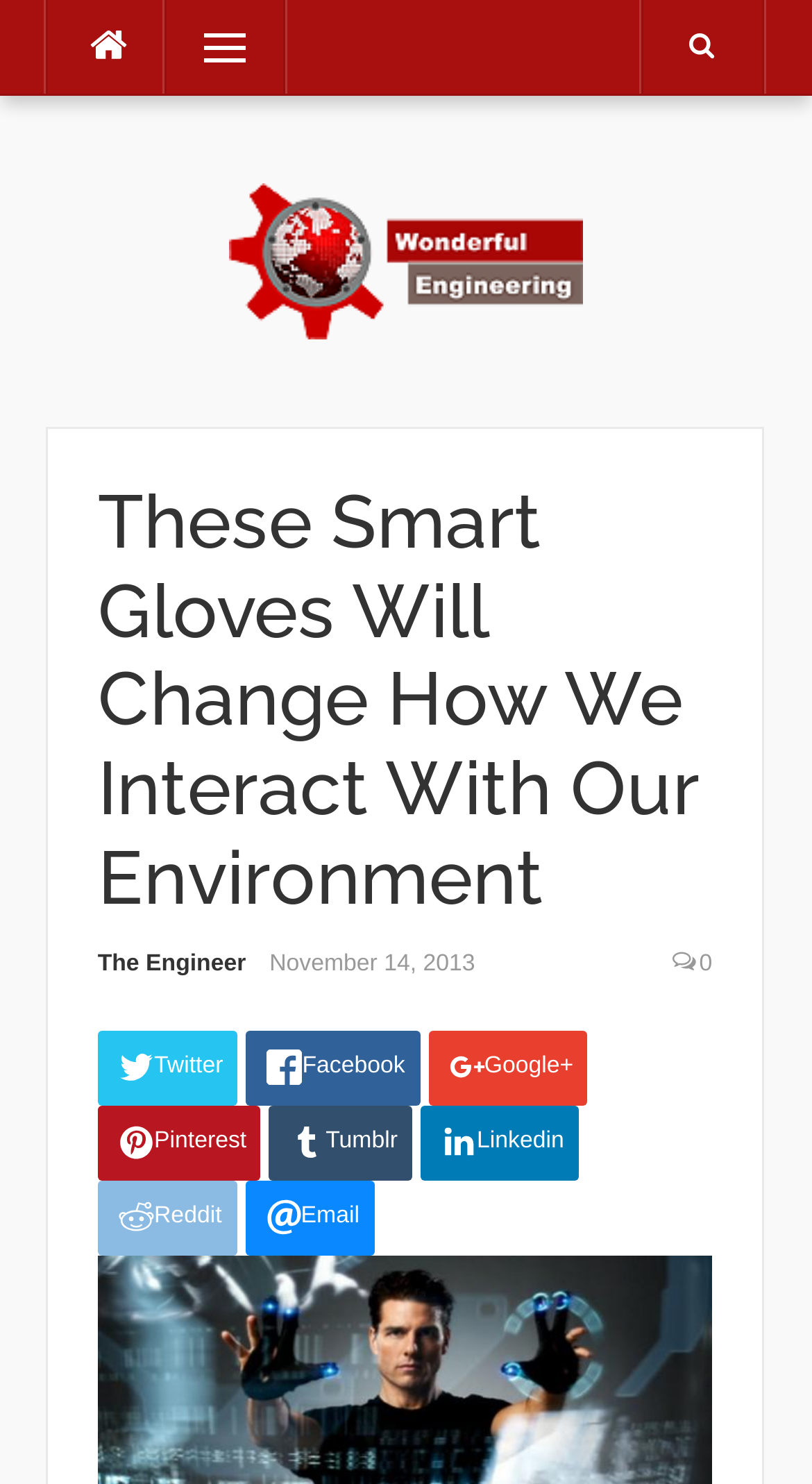Predict the bounding box coordinates of the area that should be clicked to accomplish the following instruction: "Read the article by The Engineer". The bounding box coordinates should consist of four float numbers between 0 and 1, i.e., [left, top, right, bottom].

[0.12, 0.641, 0.303, 0.657]